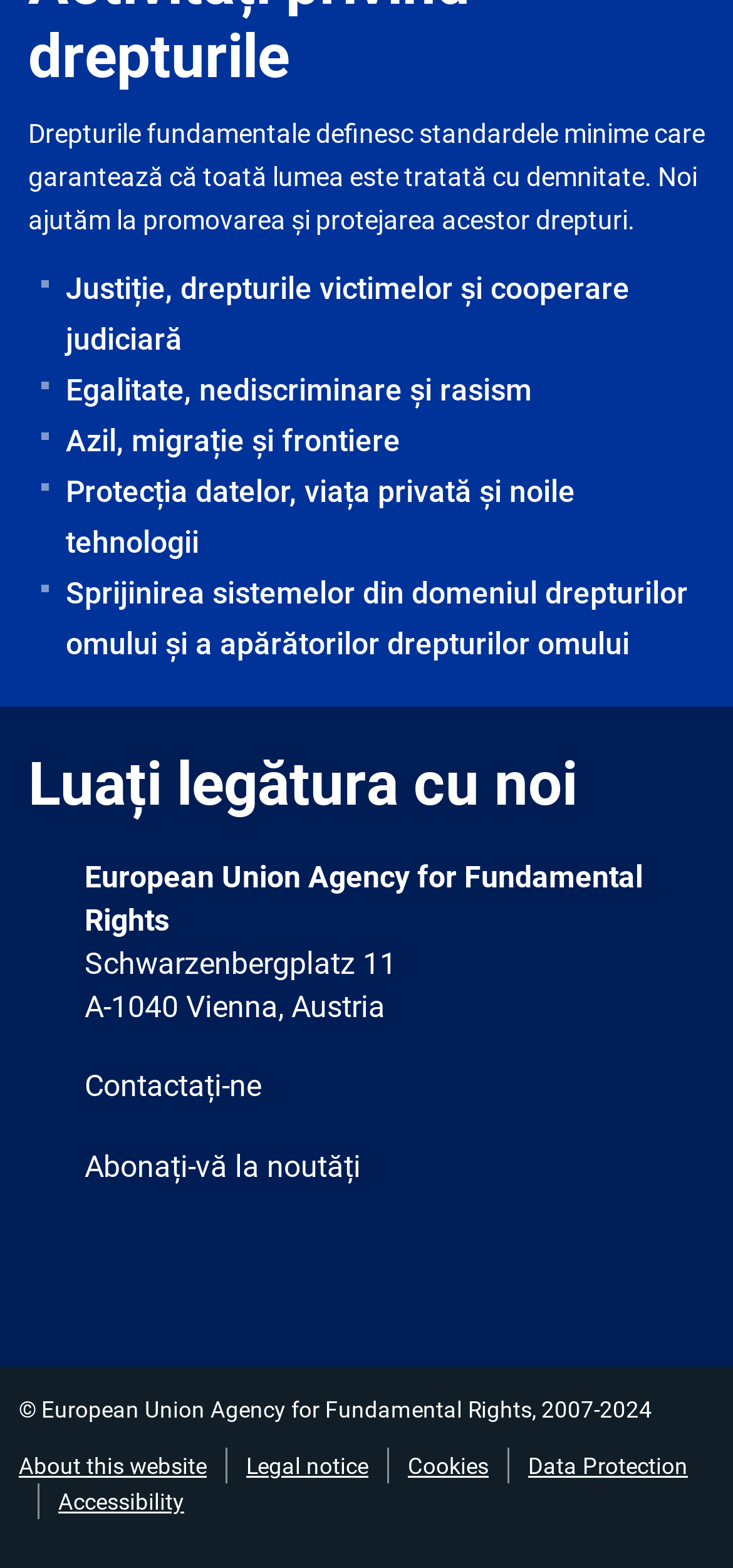Could you find the bounding box coordinates of the clickable area to complete this instruction: "Read about the website's legal notice"?

[0.336, 0.927, 0.503, 0.944]